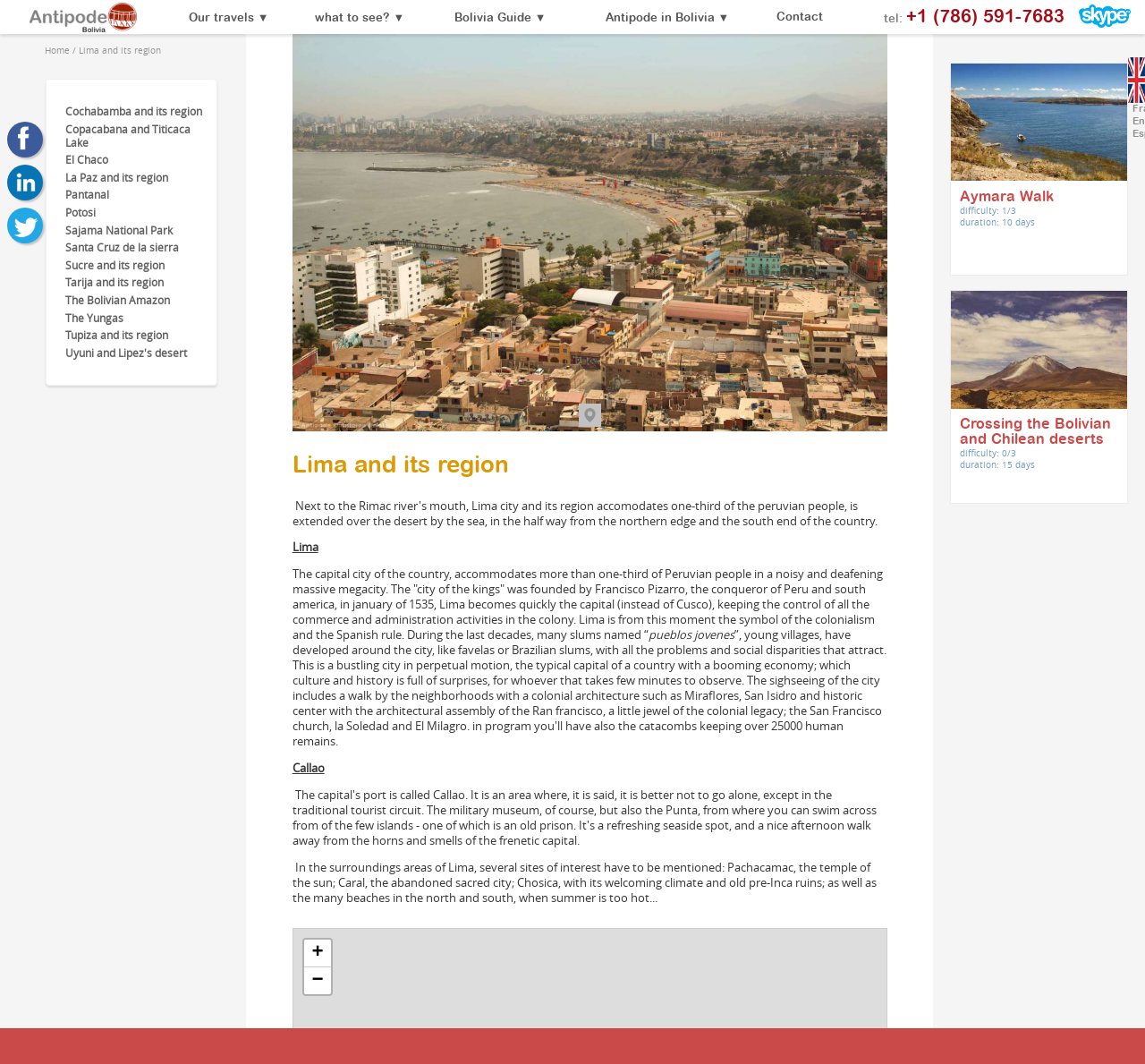Point out the bounding box coordinates of the section to click in order to follow this instruction: "Click on the 'Antipode Bolivia' link".

[0.0, 0.0, 0.145, 0.033]